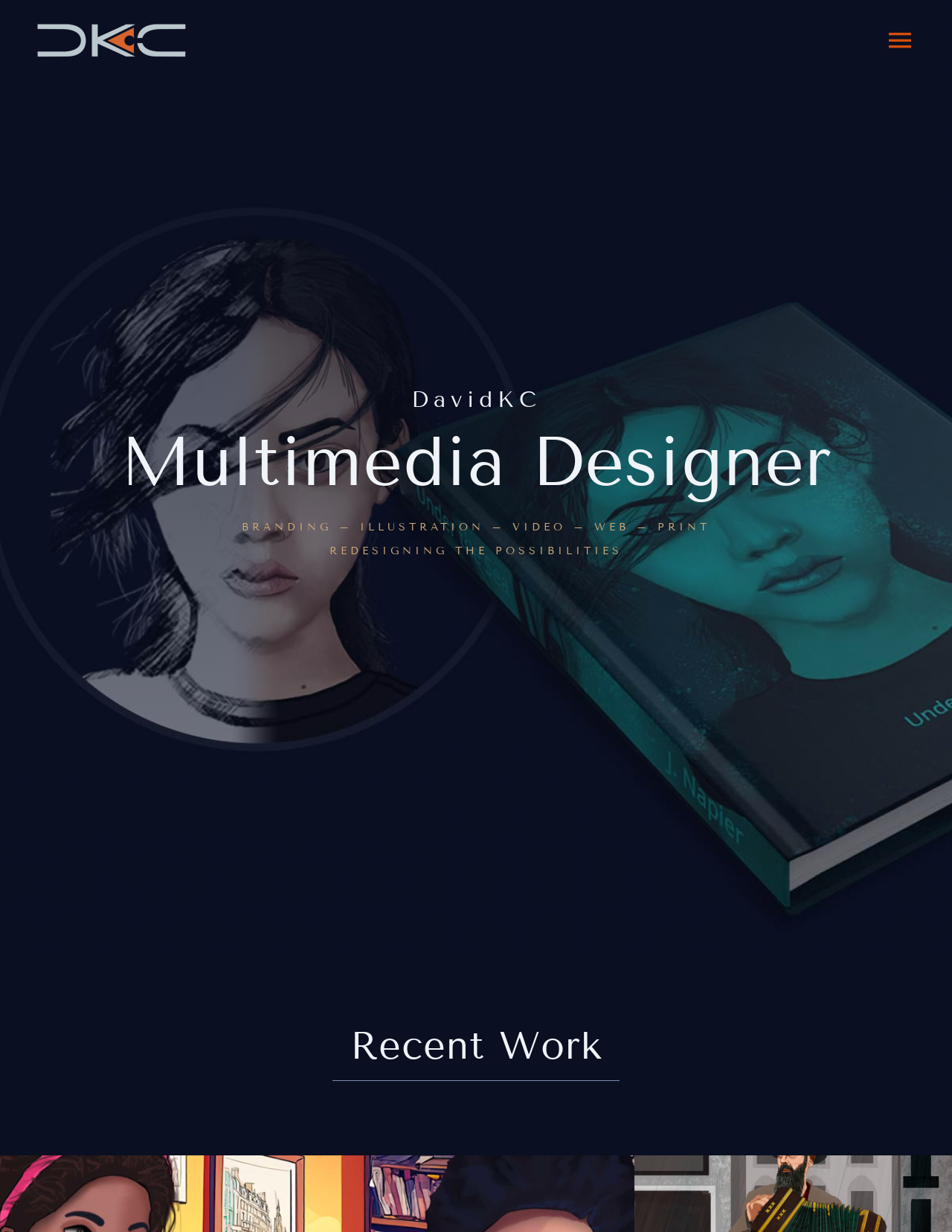Answer the question in one word or a short phrase:
Where is the 'Recent Work' section located?

Middle-bottom